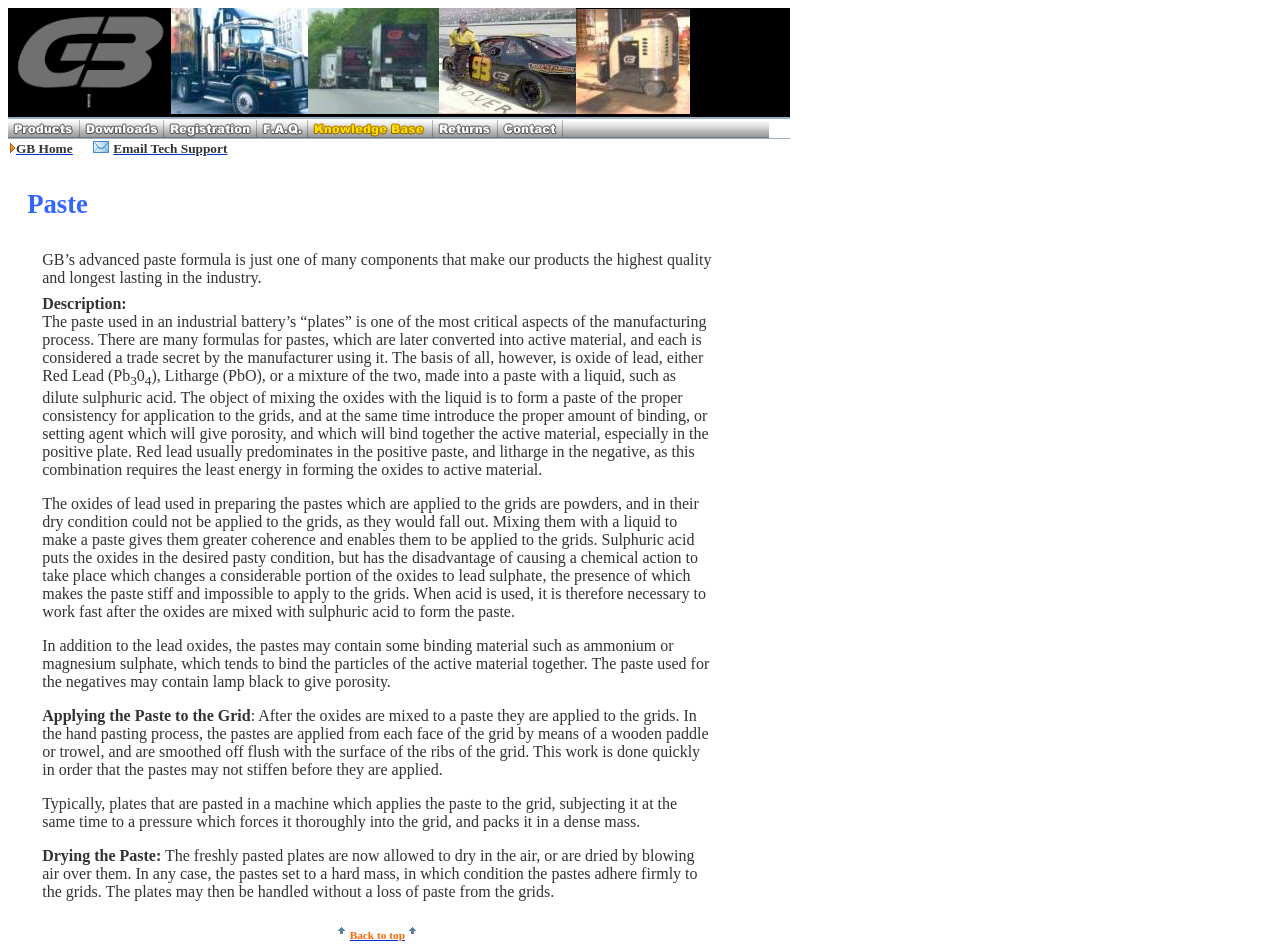How are the pastes applied to the grids?
Kindly offer a detailed explanation using the data available in the image.

According to the webpage, the pastes can be applied to the grids either by hand using a wooden paddle or trowel, or by machine, which applies the paste and subjects it to pressure to force it into the grid.